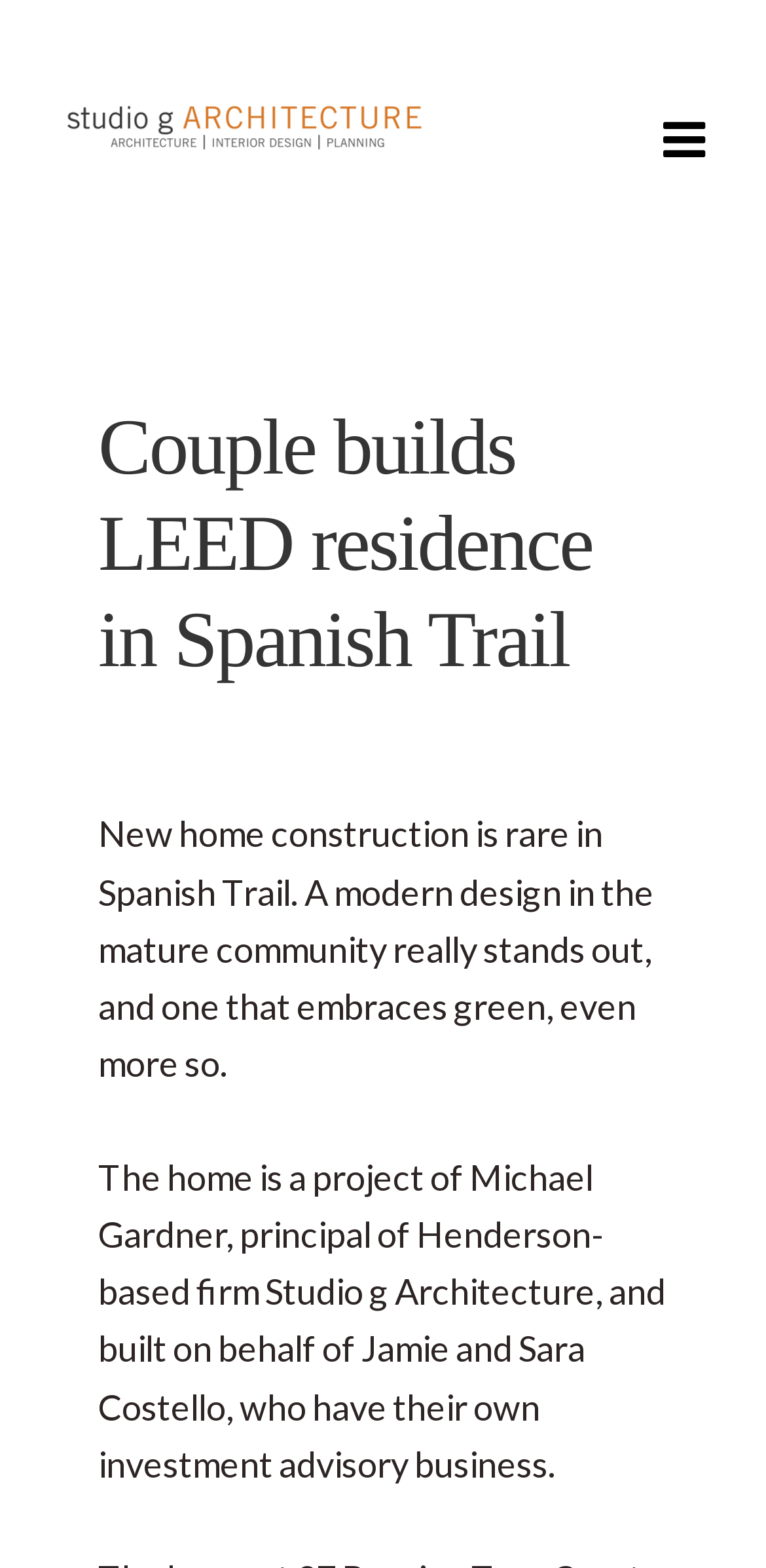Answer the question in one word or a short phrase:
What is the profession of Michael Gardner?

Principal of Studio g Architecture